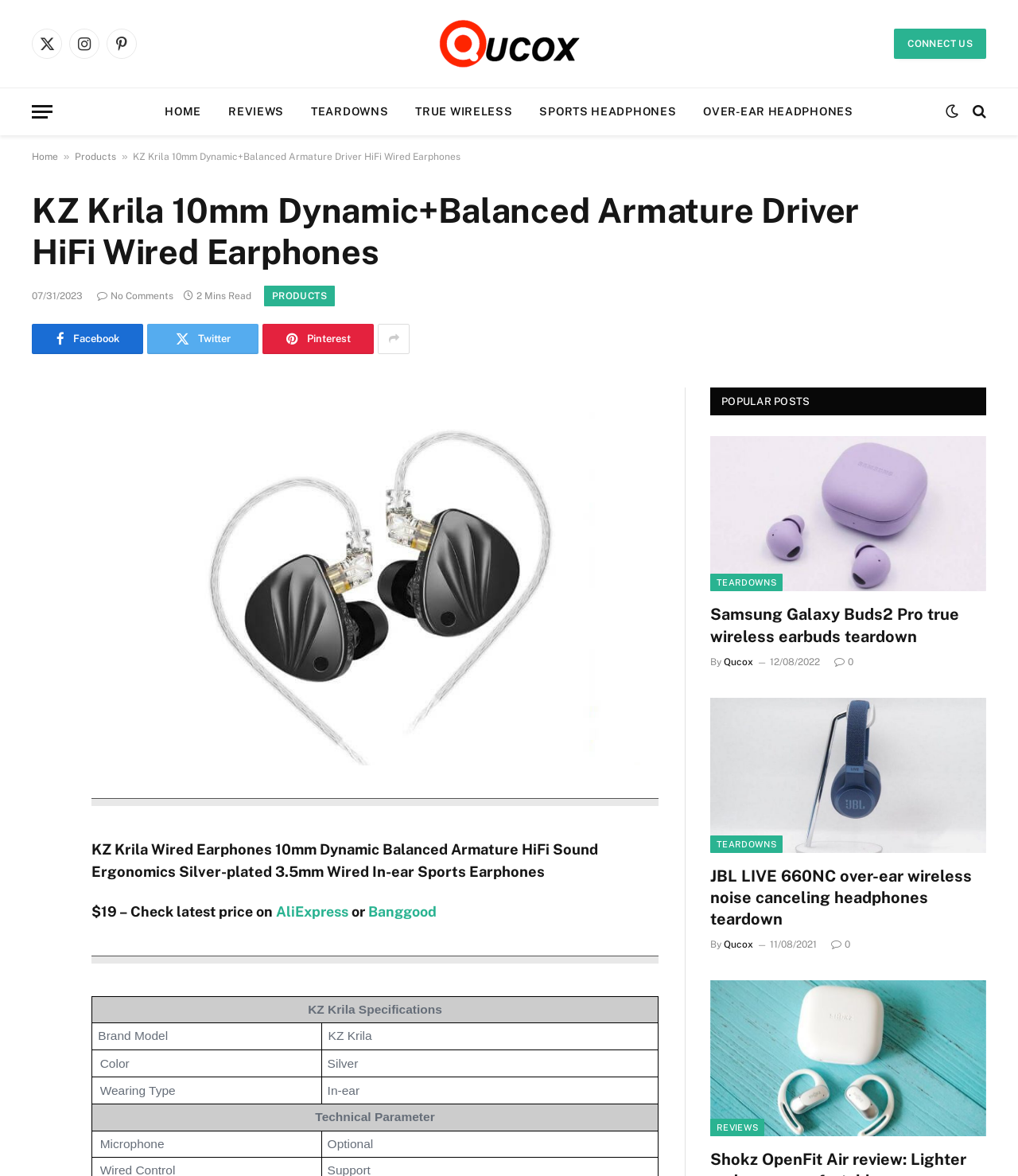What is the color of the earphones?
Can you give a detailed and elaborate answer to the question?

The color of the earphones can be found in the specifications table, where it is listed as 'Silver'.